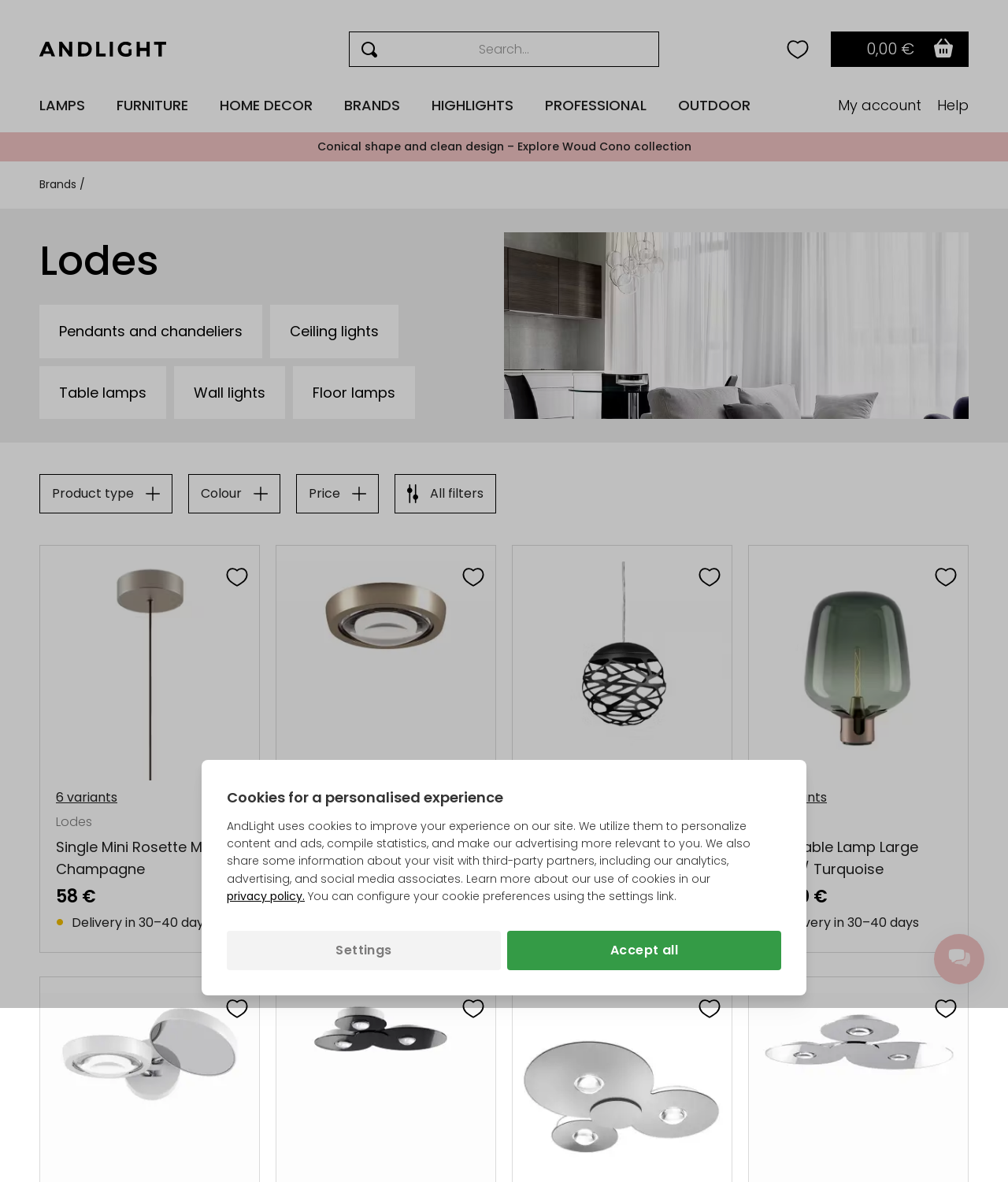Identify the bounding box coordinates of the clickable region necessary to fulfill the following instruction: "Click the logo of Independent Customs & Logistics Services". The bounding box coordinates should be four float numbers between 0 and 1, i.e., [left, top, right, bottom].

None